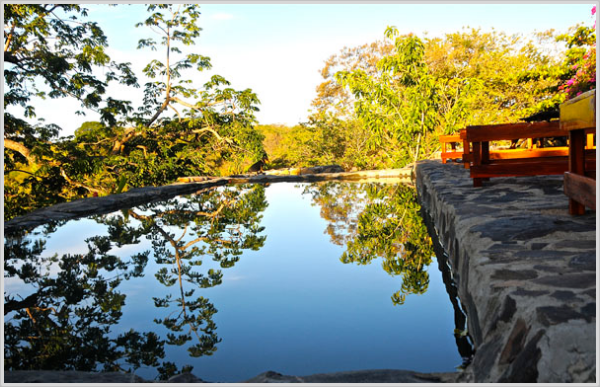What is the purpose of the stone steps leading up to the wooden deck?
Please respond to the question thoroughly and include all relevant details.

The caption explains that the stone steps lead up to a wooden deck, and this design element is intended to enhance the connection with nature, suggesting that the hotel is designed to promote a sense of harmony between its architecture and the natural environment.